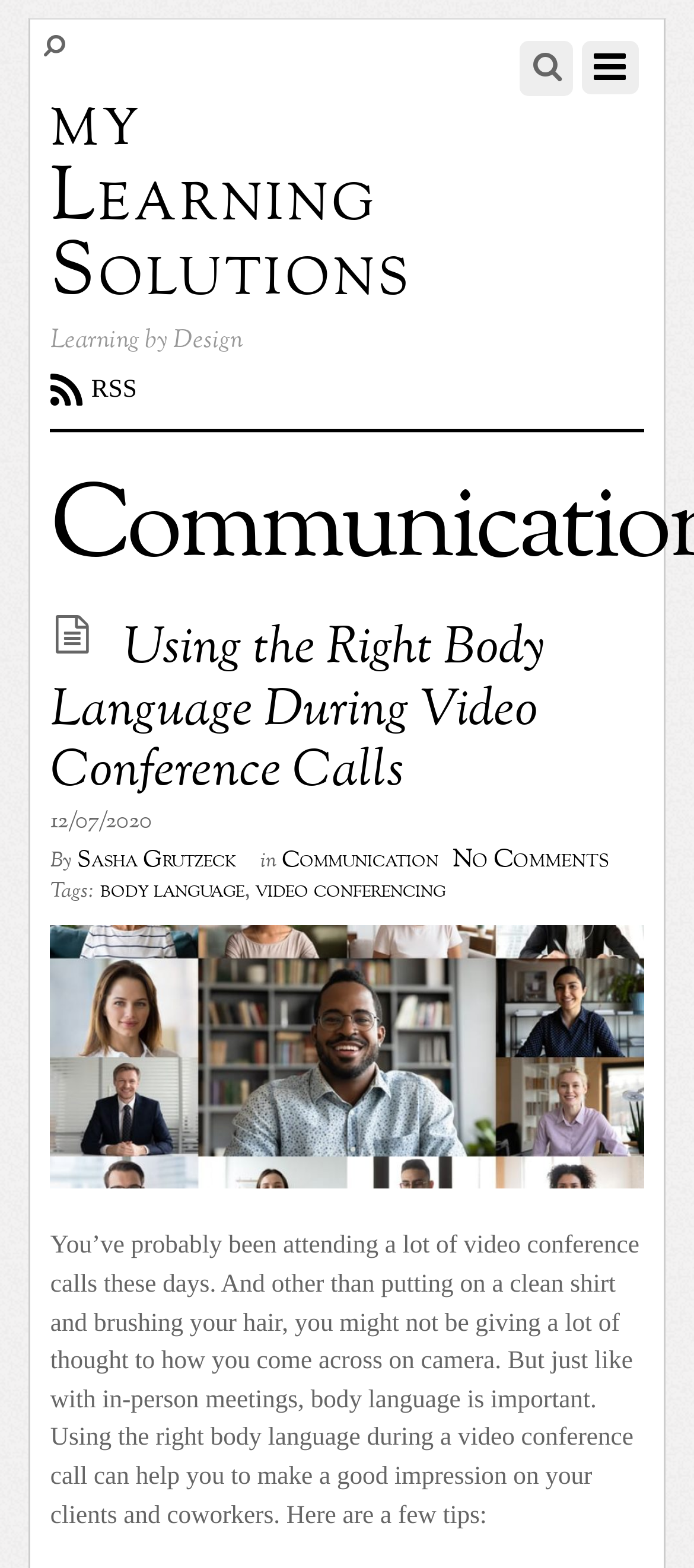Please identify the bounding box coordinates of the area that needs to be clicked to follow this instruction: "login".

None